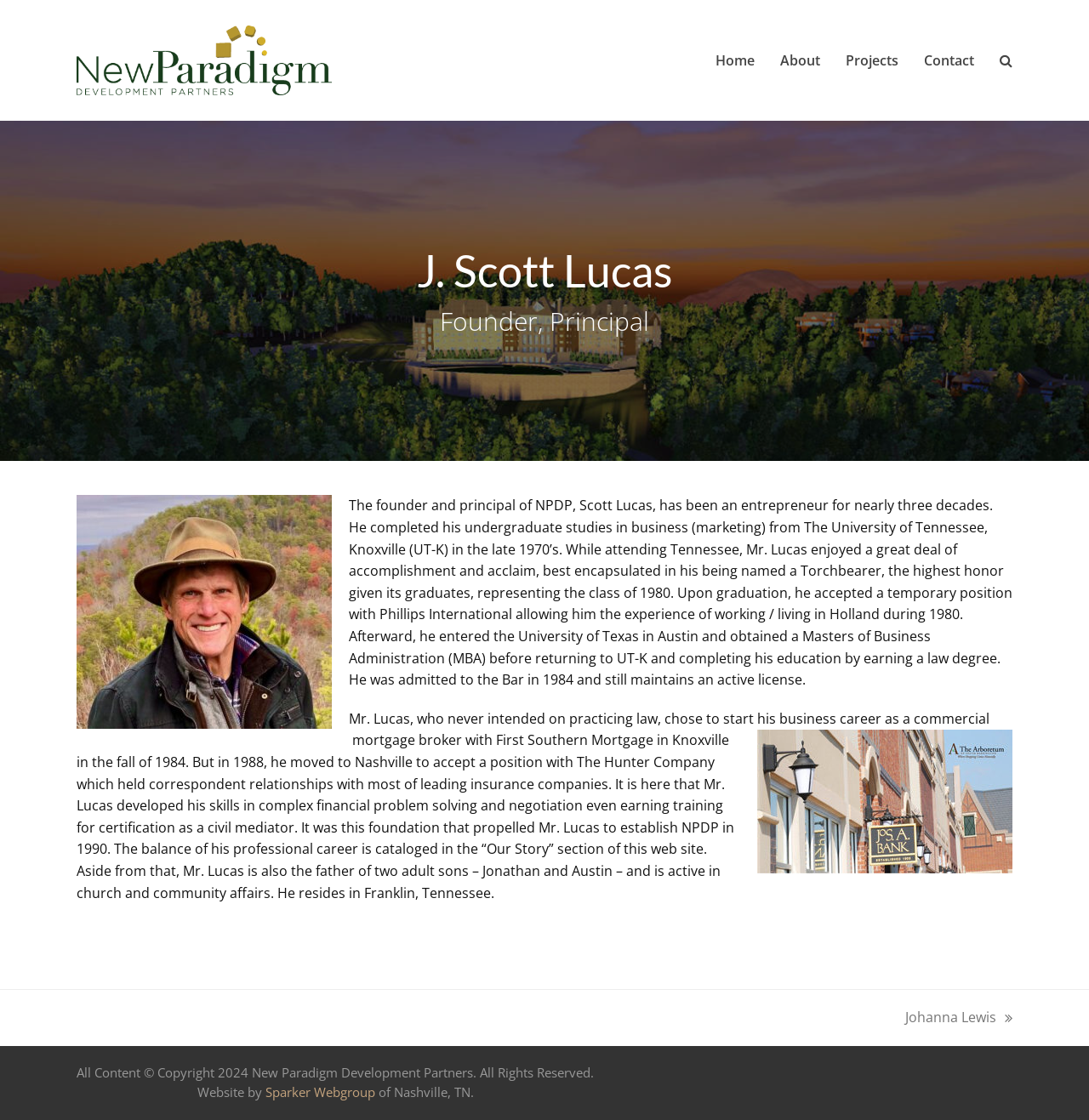Provide the bounding box coordinates of the HTML element this sentence describes: "Sparker Webgroup". The bounding box coordinates consist of four float numbers between 0 and 1, i.e., [left, top, right, bottom].

[0.243, 0.968, 0.347, 0.983]